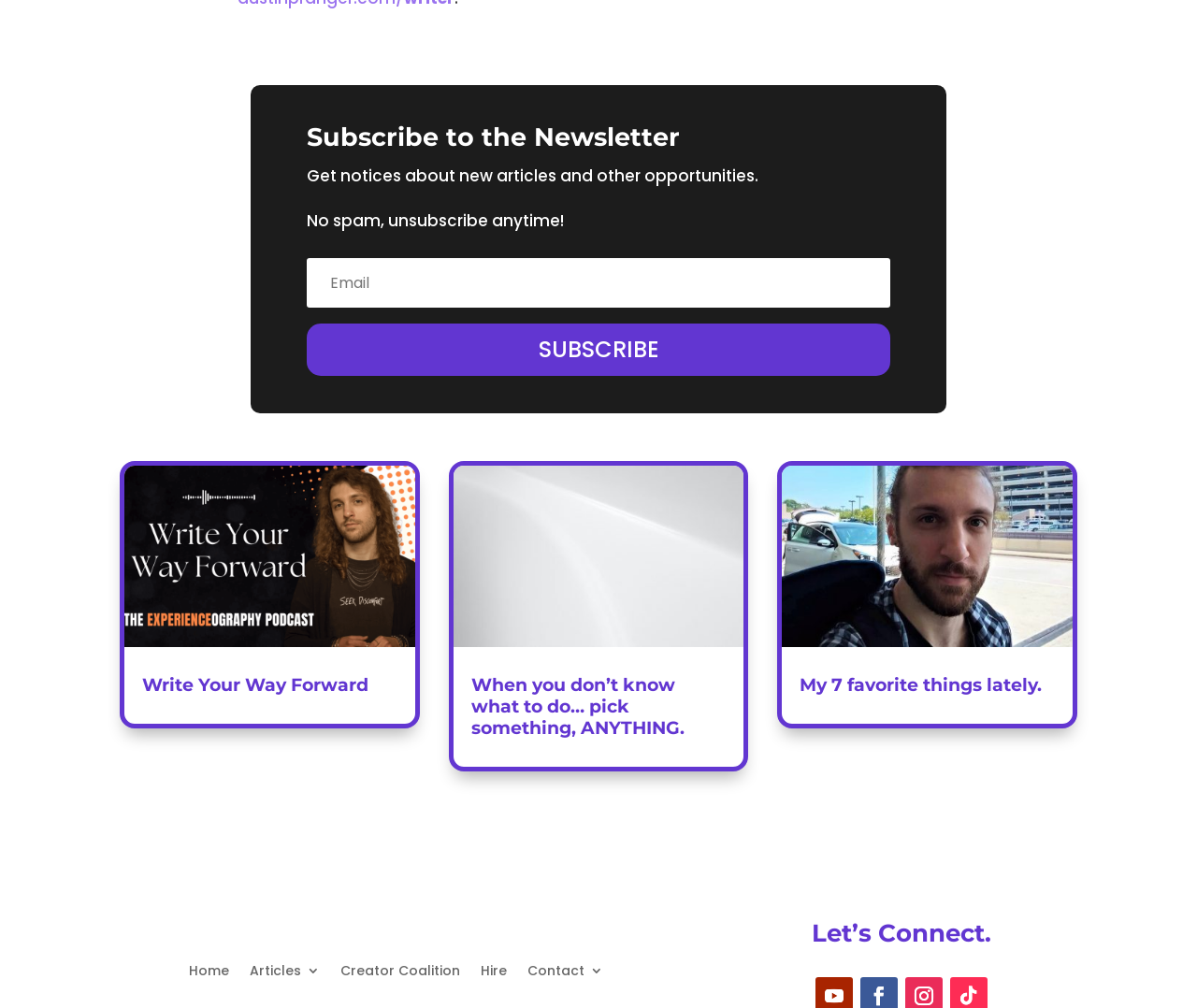Identify the bounding box coordinates for the UI element described as: "Subscribe".

[0.256, 0.321, 0.744, 0.373]